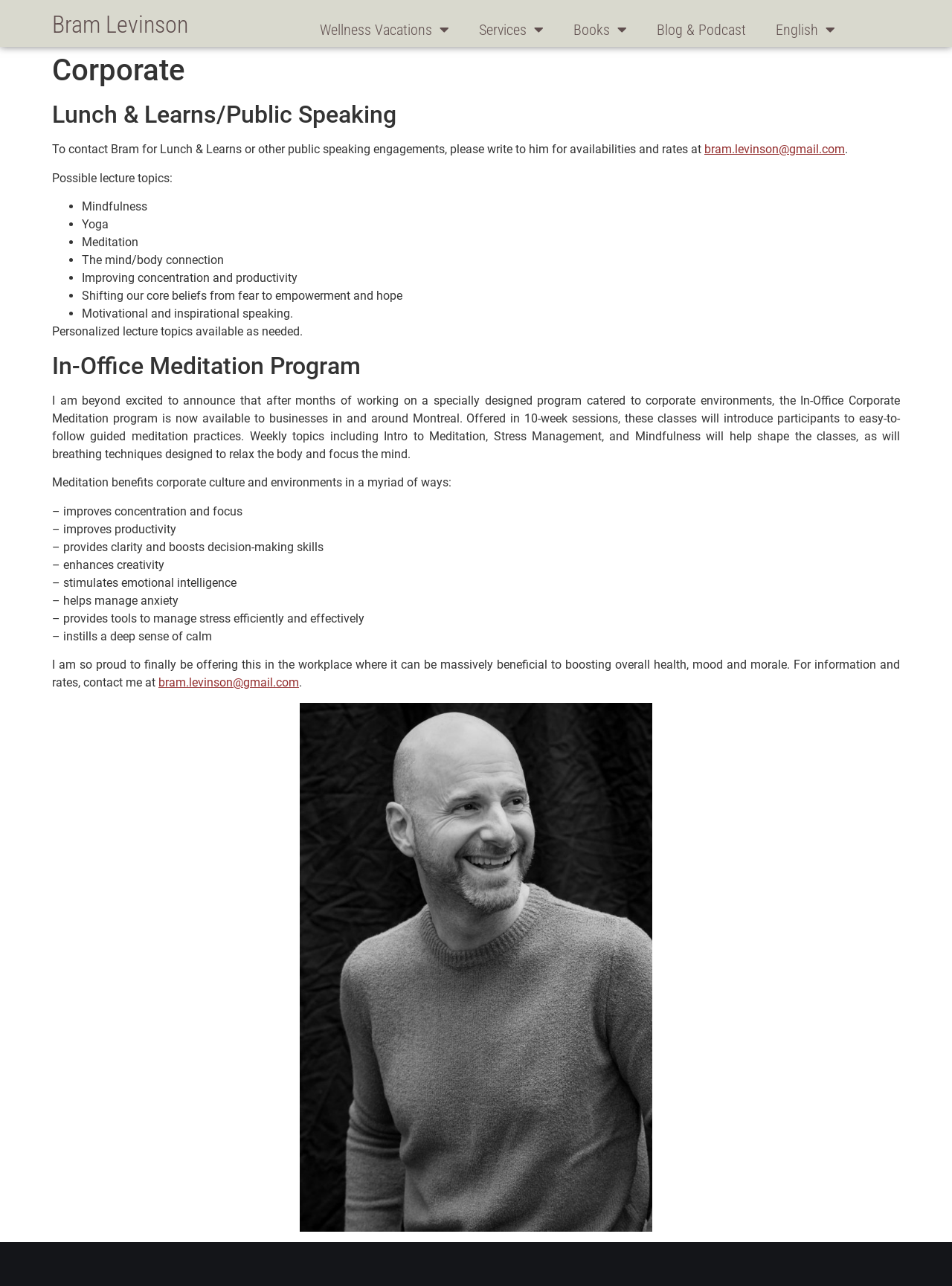What is the purpose of the In-Office Meditation Program?
Answer the question with a single word or phrase derived from the image.

To improve corporate culture